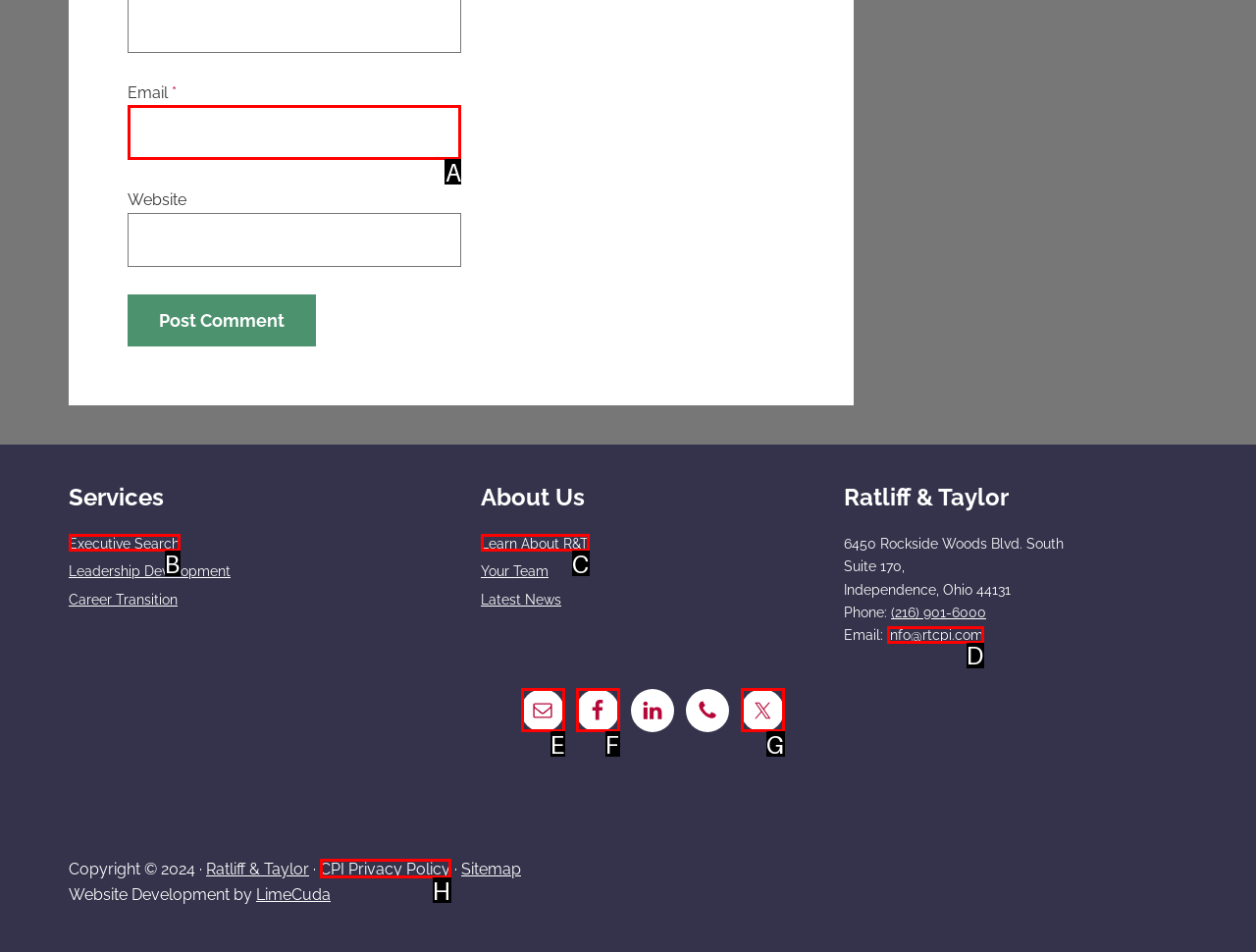Pick the HTML element that should be clicked to execute the task: Download the free thesis guide
Respond with the letter corresponding to the correct choice.

None